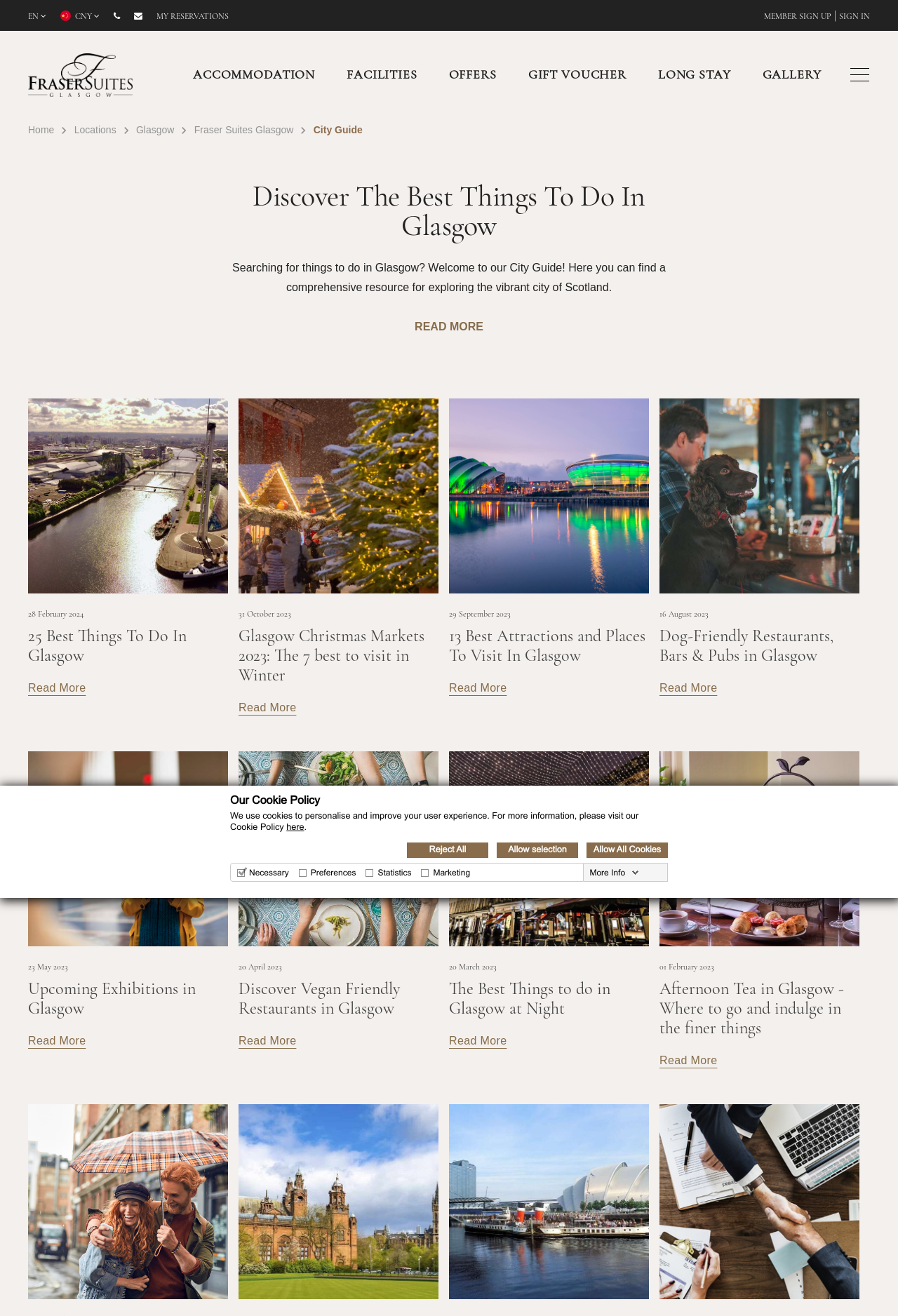Determine the bounding box coordinates of the UI element described by: "Fraser Suites Glasgow".

[0.216, 0.094, 0.33, 0.103]